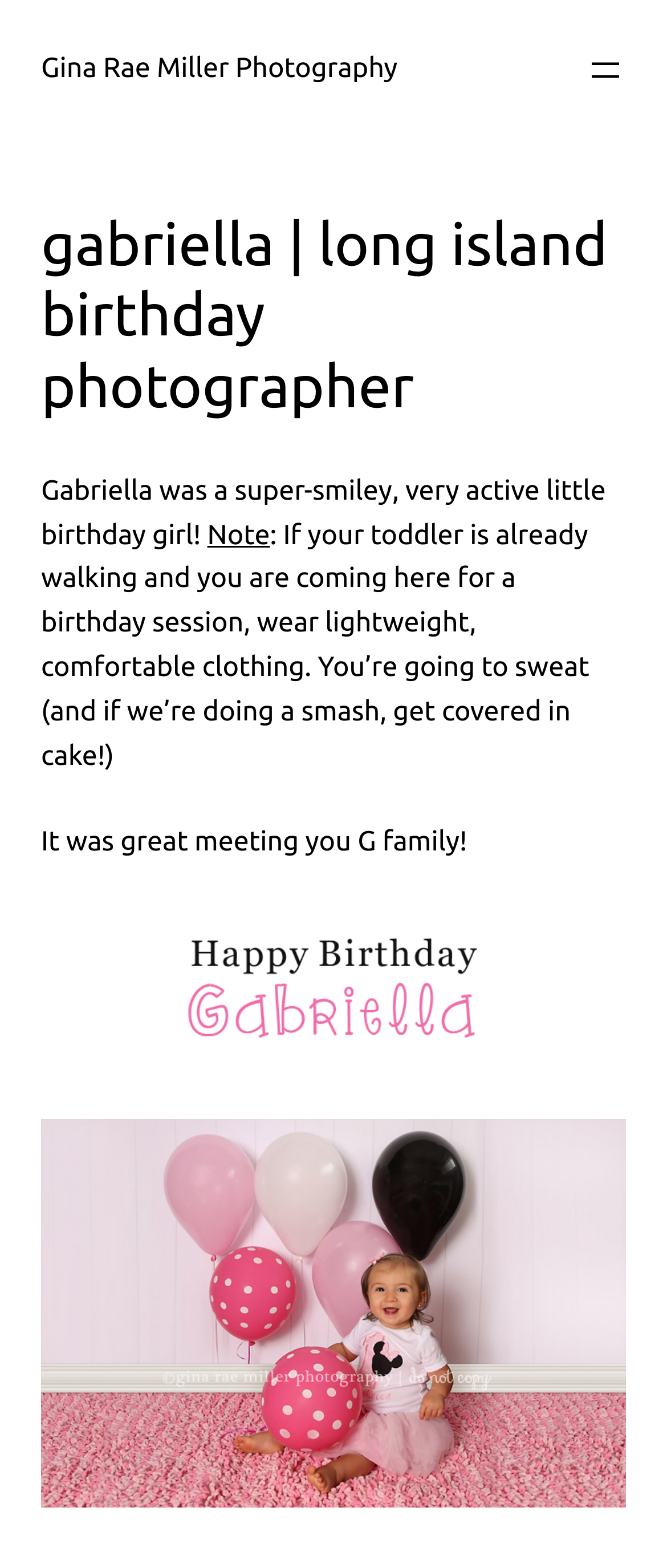Determine the heading of the webpage and extract its text content.

gabriella | long island birthday photographer